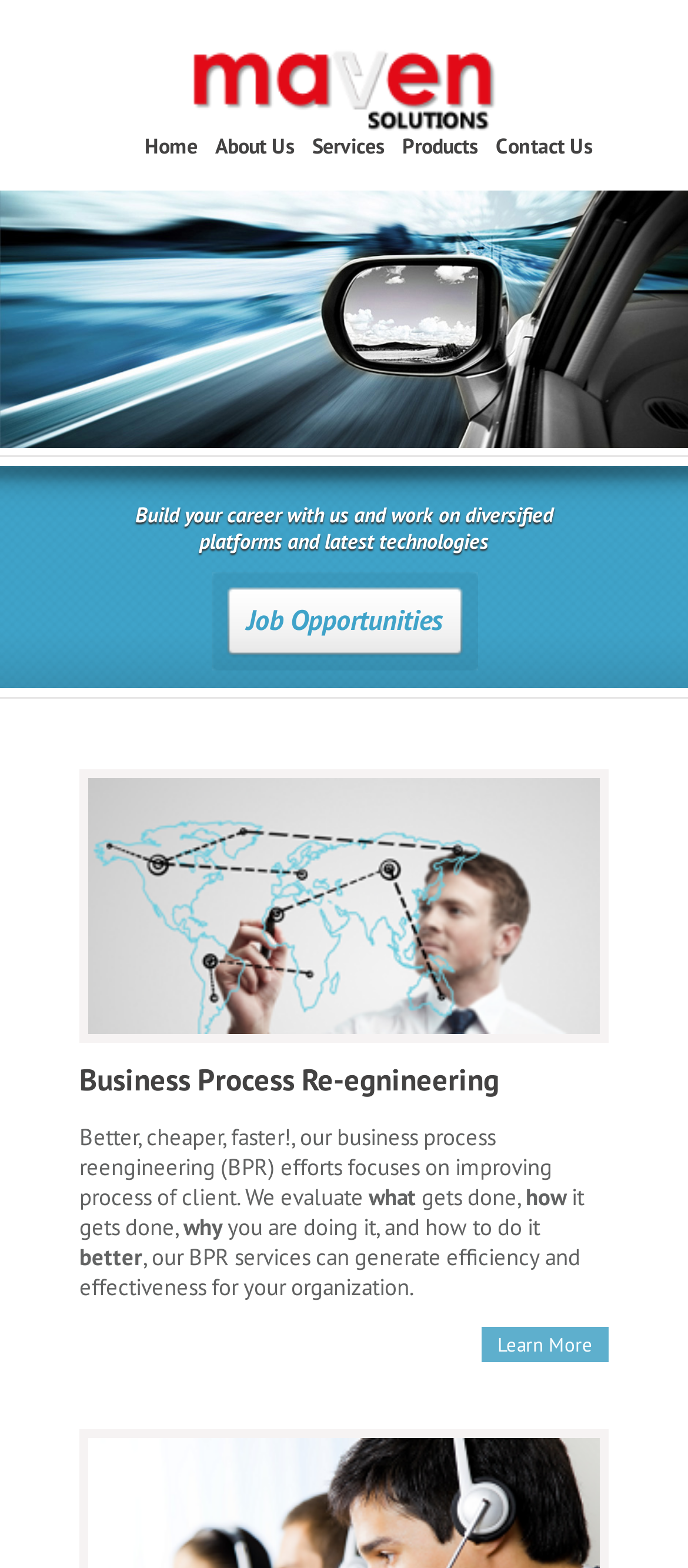Locate the bounding box coordinates of the clickable part needed for the task: "View October 2022".

None